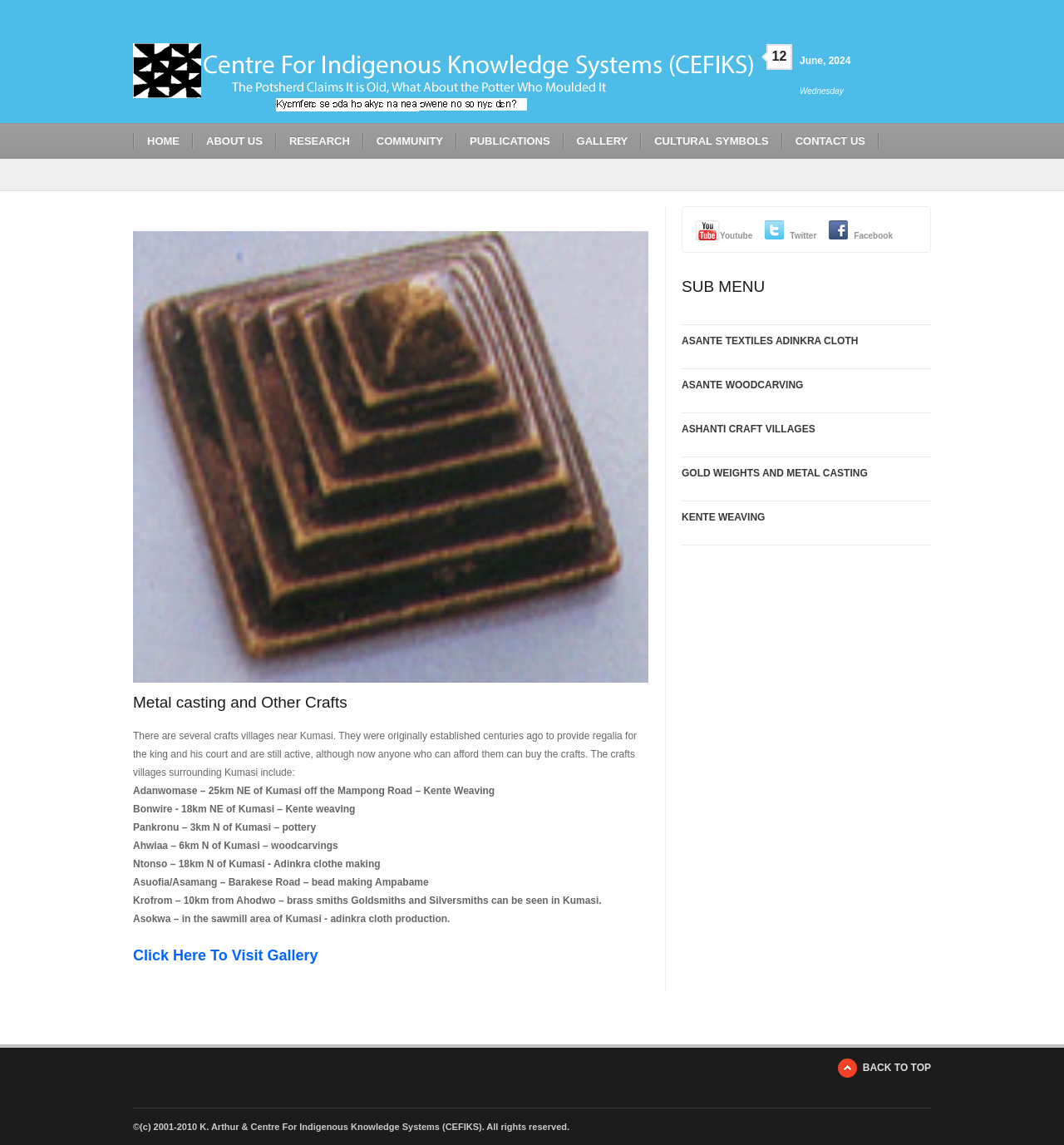Please determine the bounding box coordinates for the element with the description: "Asante Textiles Adinkra Cloth".

[0.641, 0.293, 0.807, 0.303]